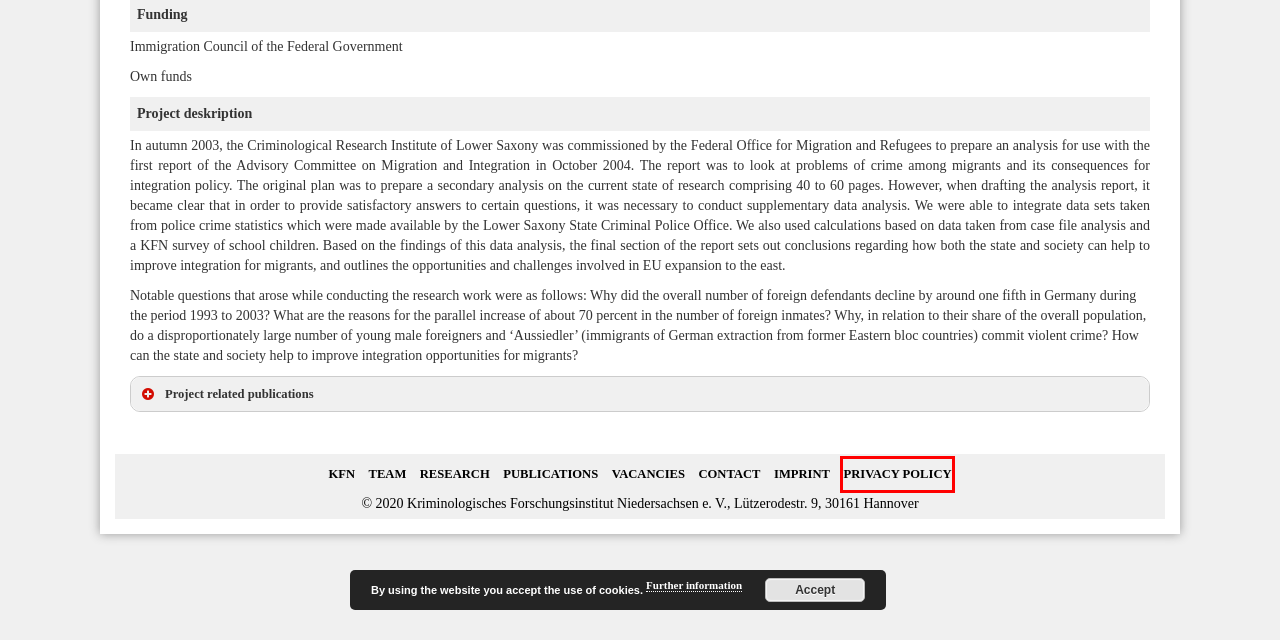Look at the screenshot of a webpage where a red bounding box surrounds a UI element. Your task is to select the best-matching webpage description for the new webpage after you click the element within the bounding box. The available options are:
A. Contact – KFN
B. Publications – KFN
C. Imprint – KFN
D. Prof. Dr. Christian Pfeiffer – KFN
E. Team – KFN
F. Vacancies – KFN
G. Privacy policy – KFN
H. Events – KFN

G